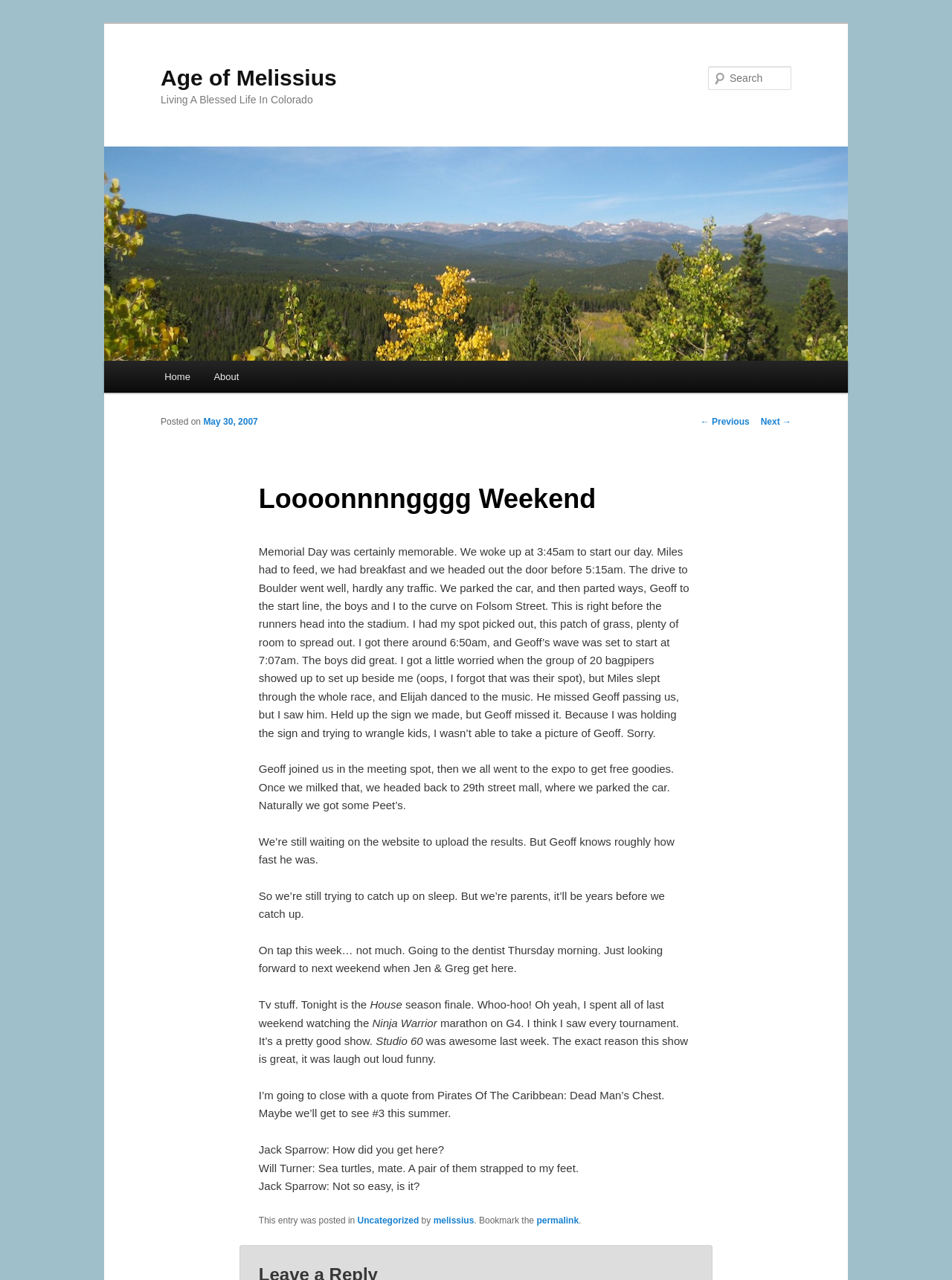What is the title of the blog post?
We need a detailed and exhaustive answer to the question. Please elaborate.

The title of the blog post can be determined by looking at the heading element with the text 'Loooonnnngggg Weekend' which is located inside the article element.